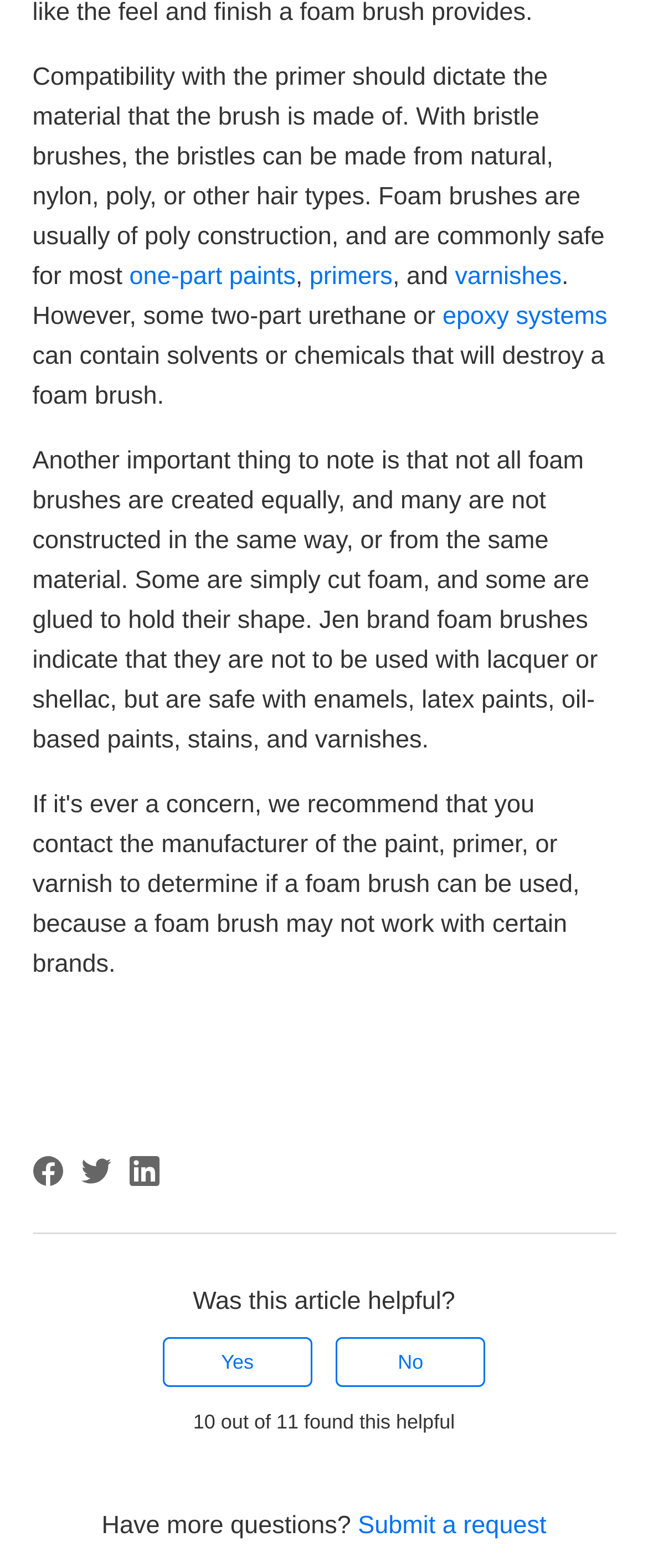Please provide a one-word or phrase answer to the question: 
How many people found this article helpful?

10 out of 11